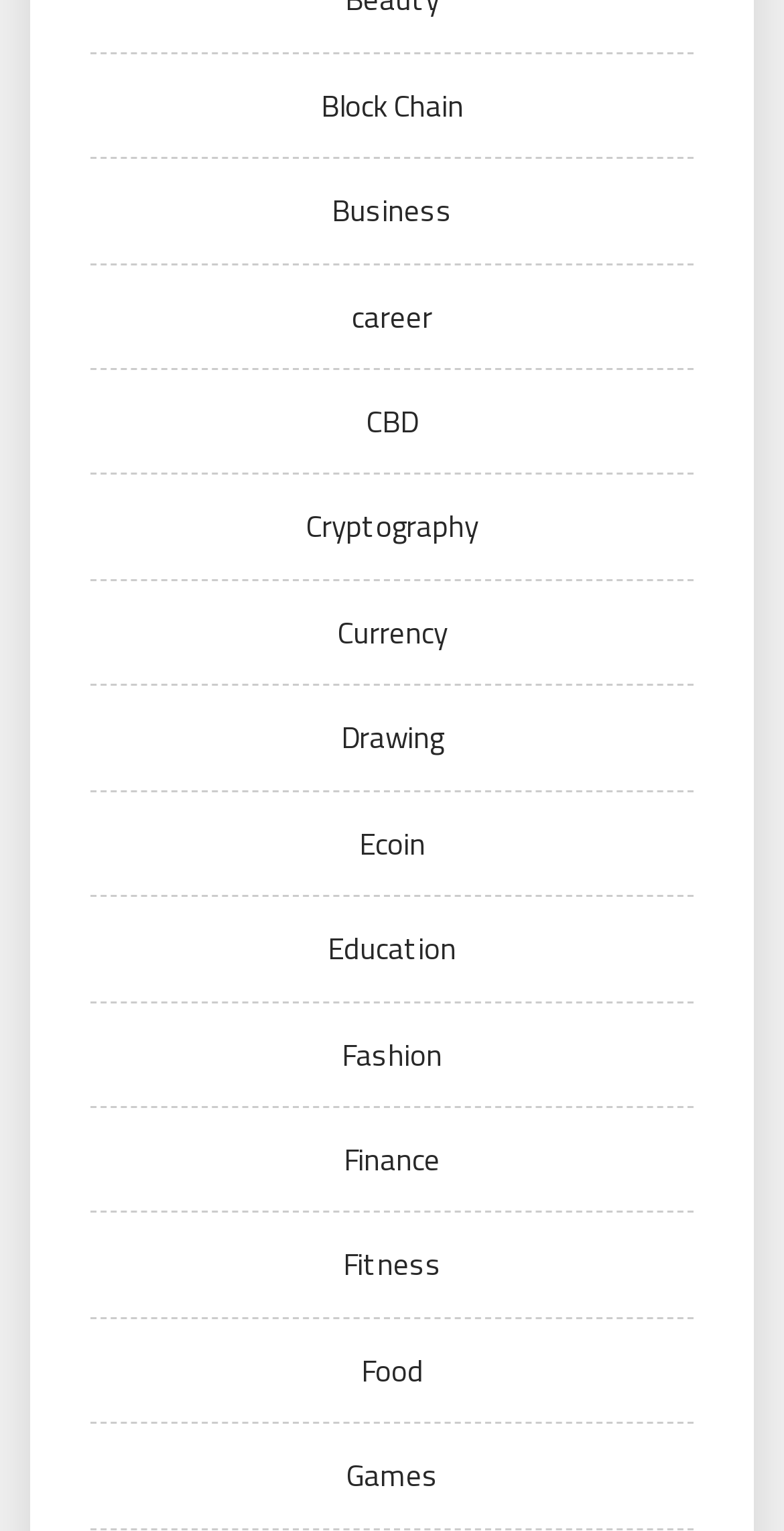Please specify the coordinates of the bounding box for the element that should be clicked to carry out this instruction: "view 2019 Annual Report". The coordinates must be four float numbers between 0 and 1, formatted as [left, top, right, bottom].

None